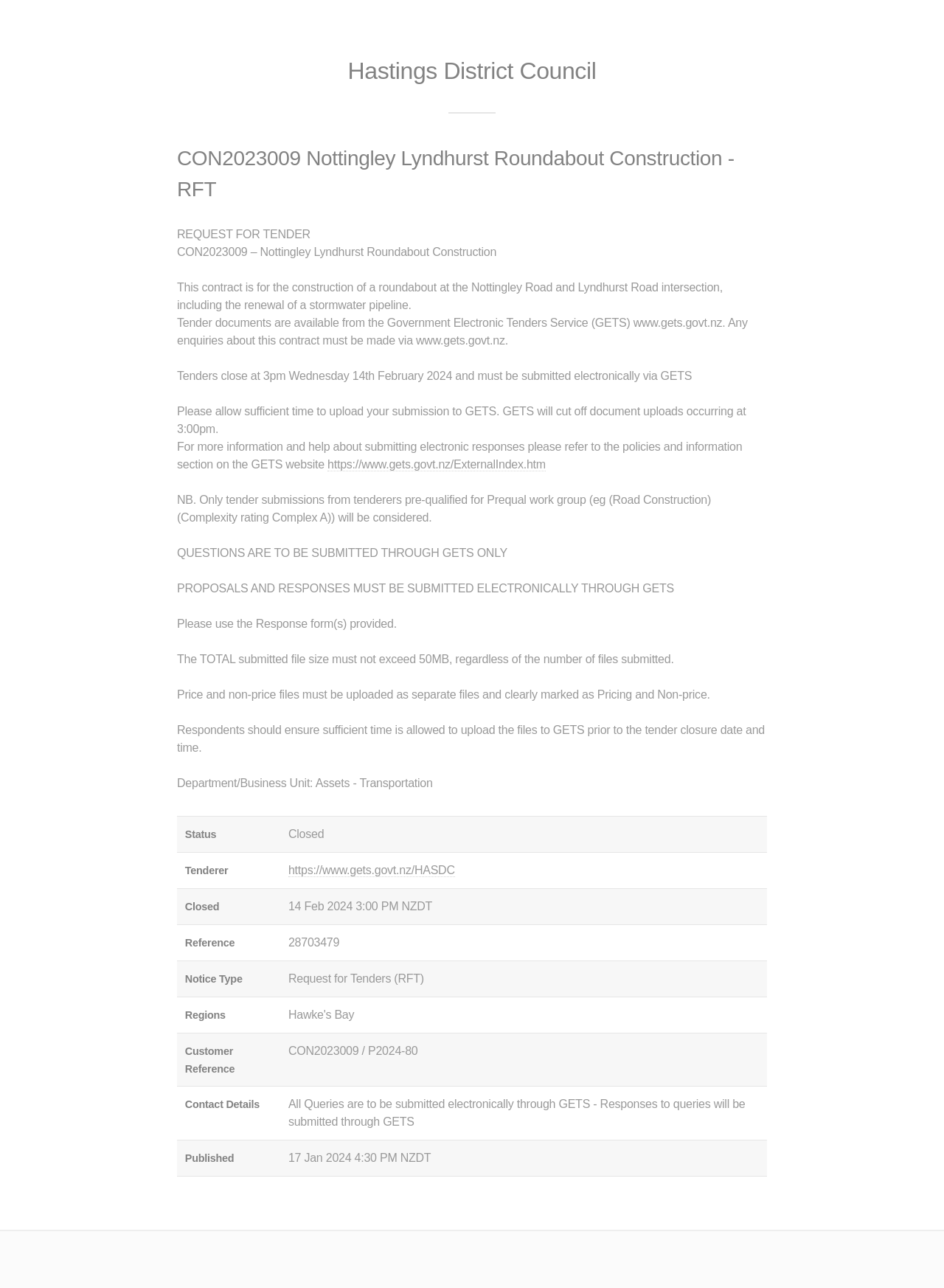What is the purpose of this tender?
Please answer the question with a detailed and comprehensive explanation.

Based on the webpage, the purpose of this tender is to construct a roundabout at the Nottingley Road and Lyndhurst Road intersection, including the renewal of a stormwater pipeline.